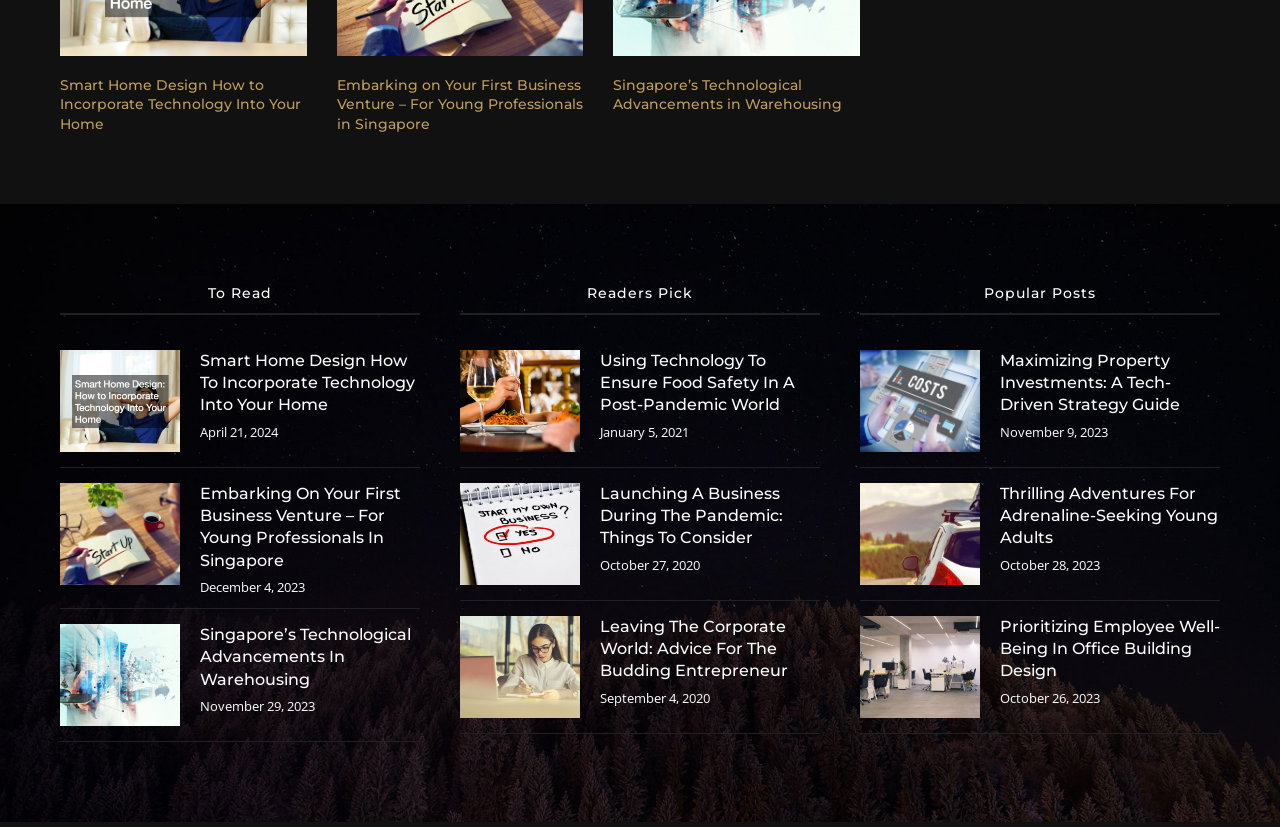Please respond in a single word or phrase: 
What is the topic of the first article?

Smart Home Design